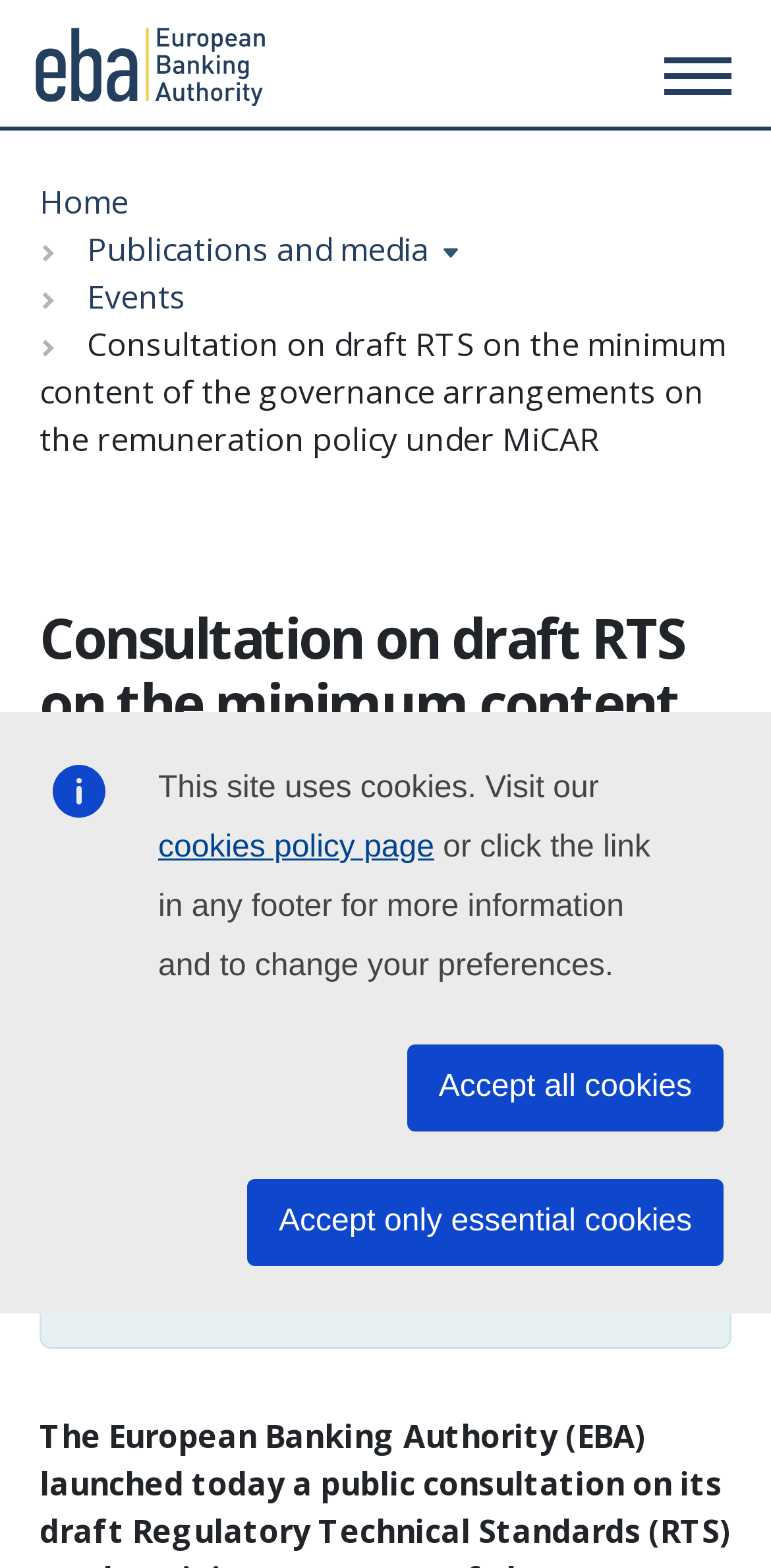What is the date range of the consultation?
Answer the question with a thorough and detailed explanation.

I found the answer by looking at the text below the title of the consultation, which is '20 OCTOBER 2023 - 22 JANUARY 2024'. This text is likely to indicate the date range of the consultation.